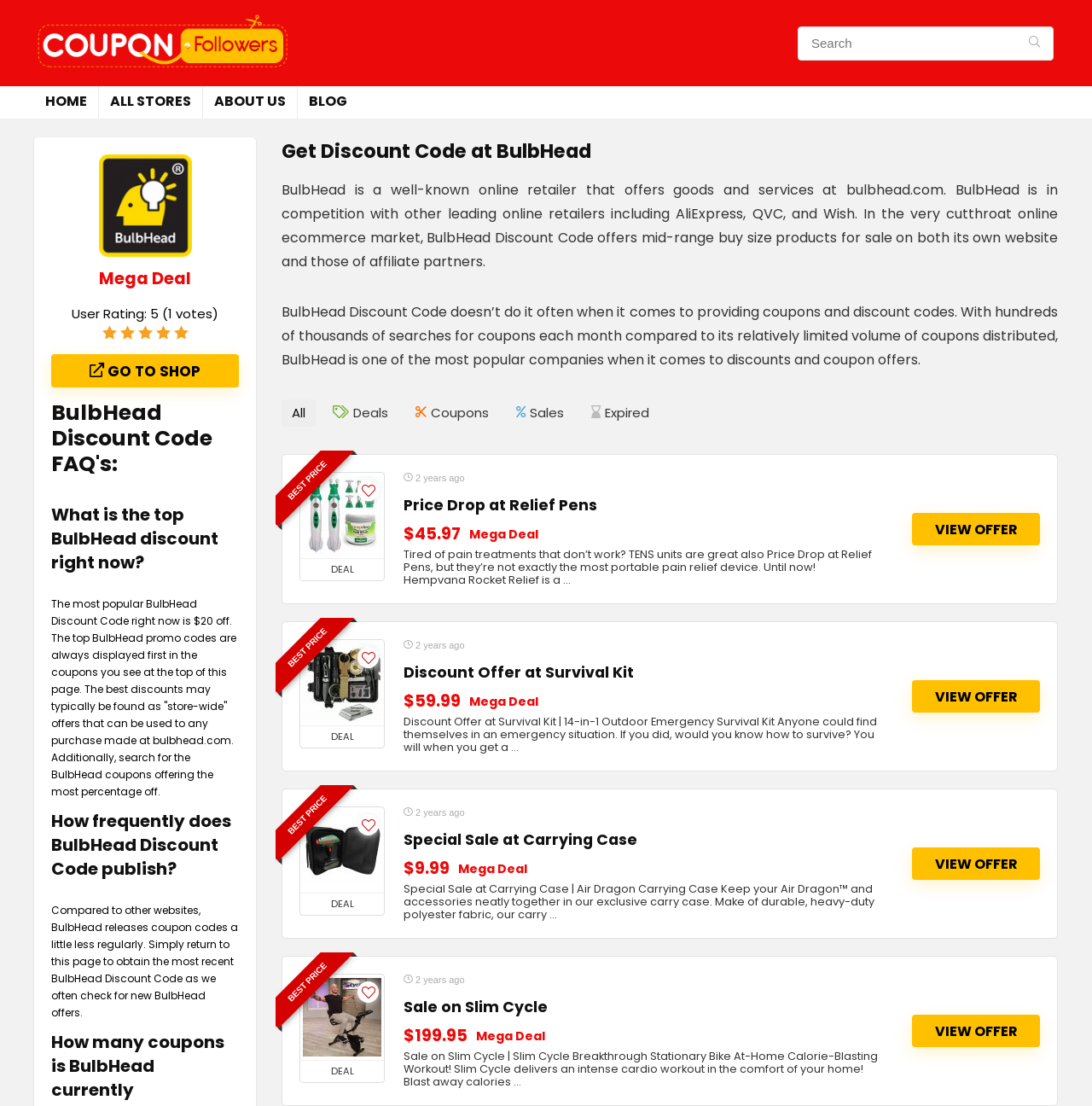Please find the bounding box for the UI component described as follows: "Blog".

[0.273, 0.078, 0.328, 0.107]